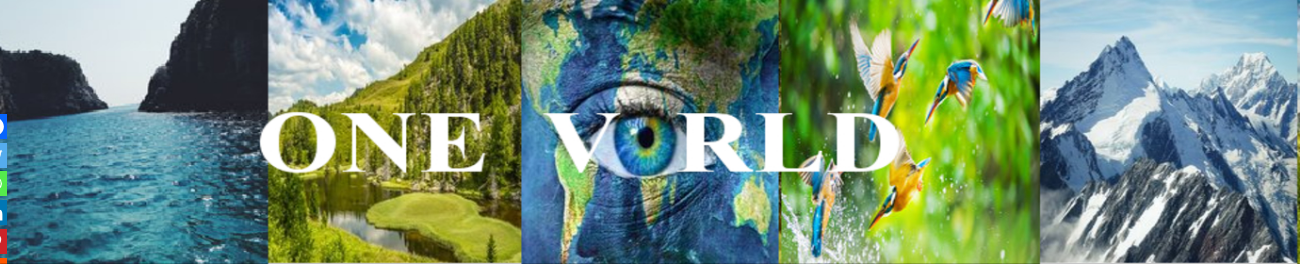Using the image as a reference, answer the following question in as much detail as possible:
What is showcased at the far right of the image?

The image culminates with a breathtaking mountain range at the far right, showcasing snow-capped peaks that evoke a sense of majesty and adventure, highlighting the diversity of landscapes on our planet.